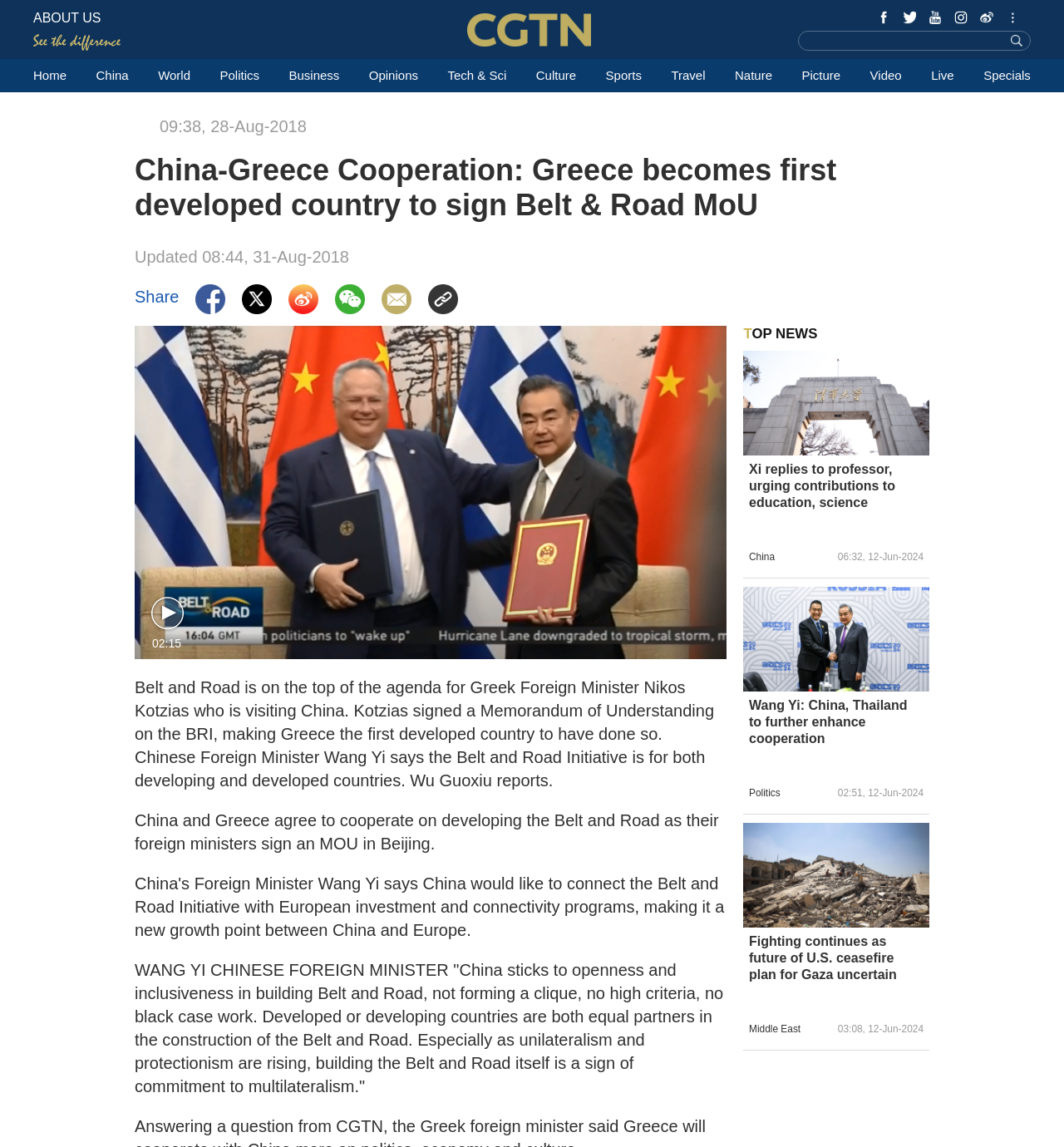Determine the bounding box coordinates of the UI element that matches the following description: "Opinions". The coordinates should be four float numbers between 0 and 1 in the format [left, top, right, bottom].

[0.347, 0.051, 0.393, 0.08]